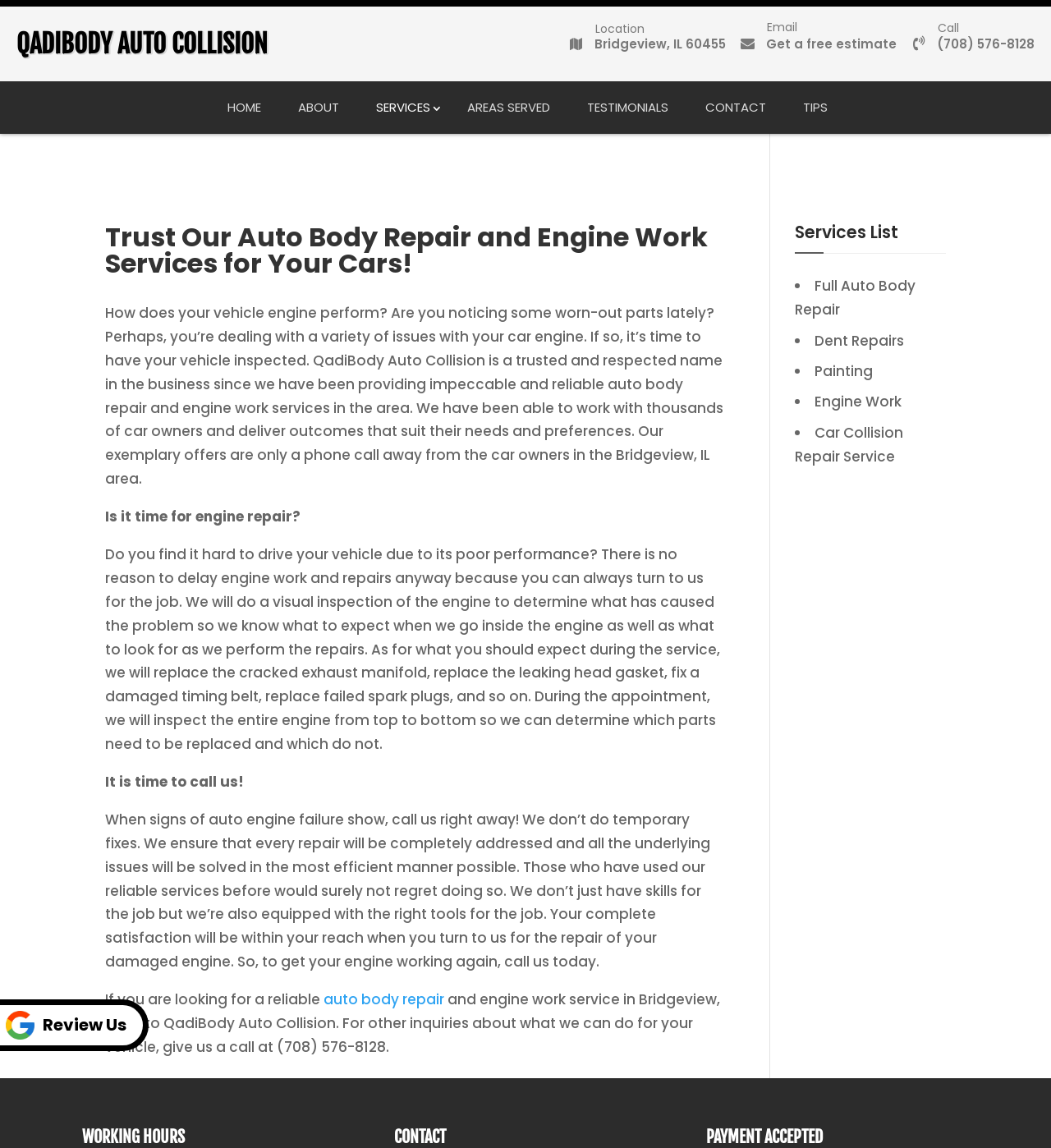What services are offered by QadiBody Auto Collision?
Ensure your answer is thorough and detailed.

The services are listed in the 'Services List' section of the webpage, which is located in the middle of the page. The services are listed in bullet points, and they include Full Auto Body Repair, Dent Repairs, Painting, Engine Work, and Car Collision Repair Service.